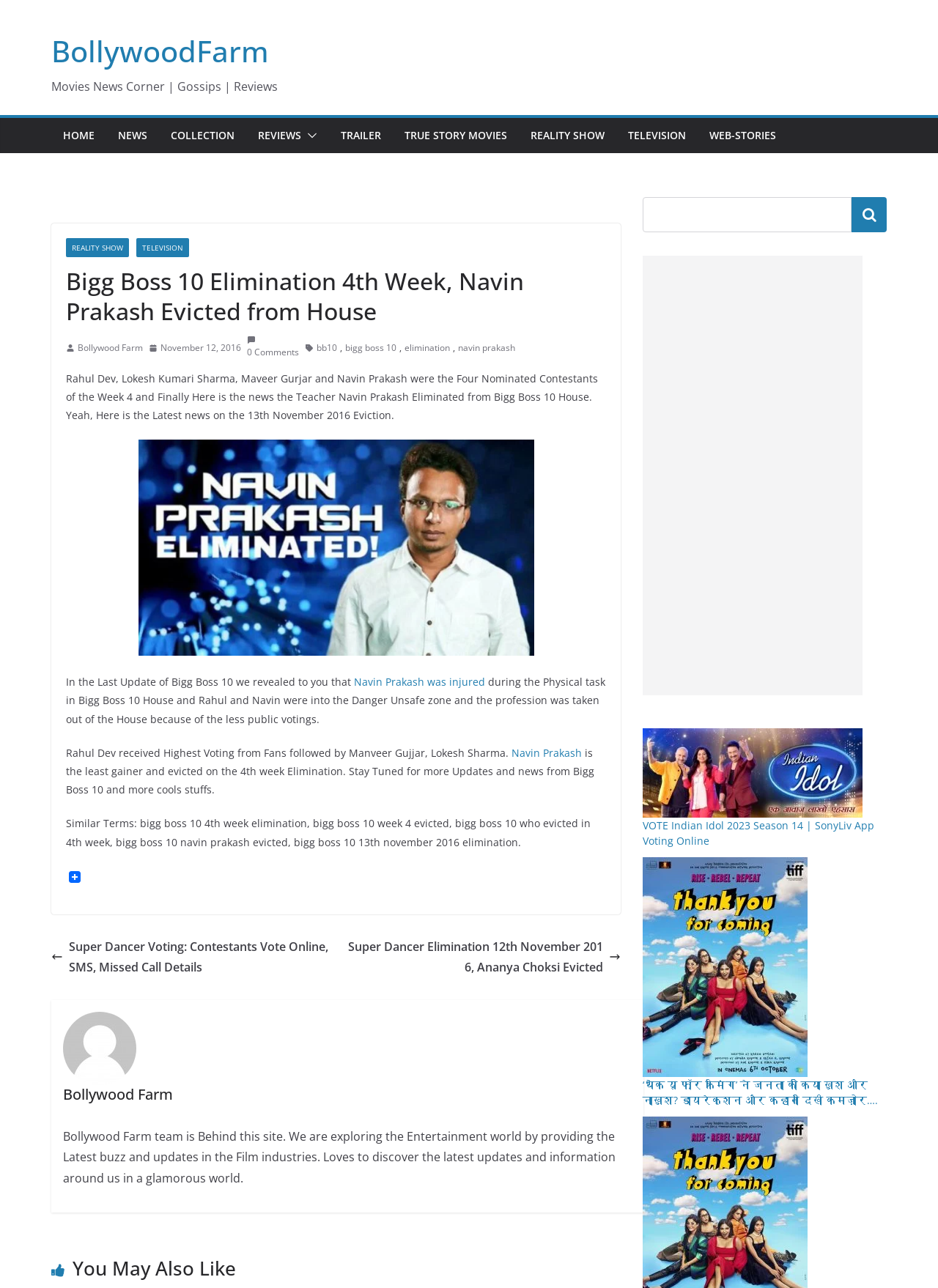What is the name of the website providing the latest buzz and updates in the film industry?
From the screenshot, supply a one-word or short-phrase answer.

Bollywood Farm